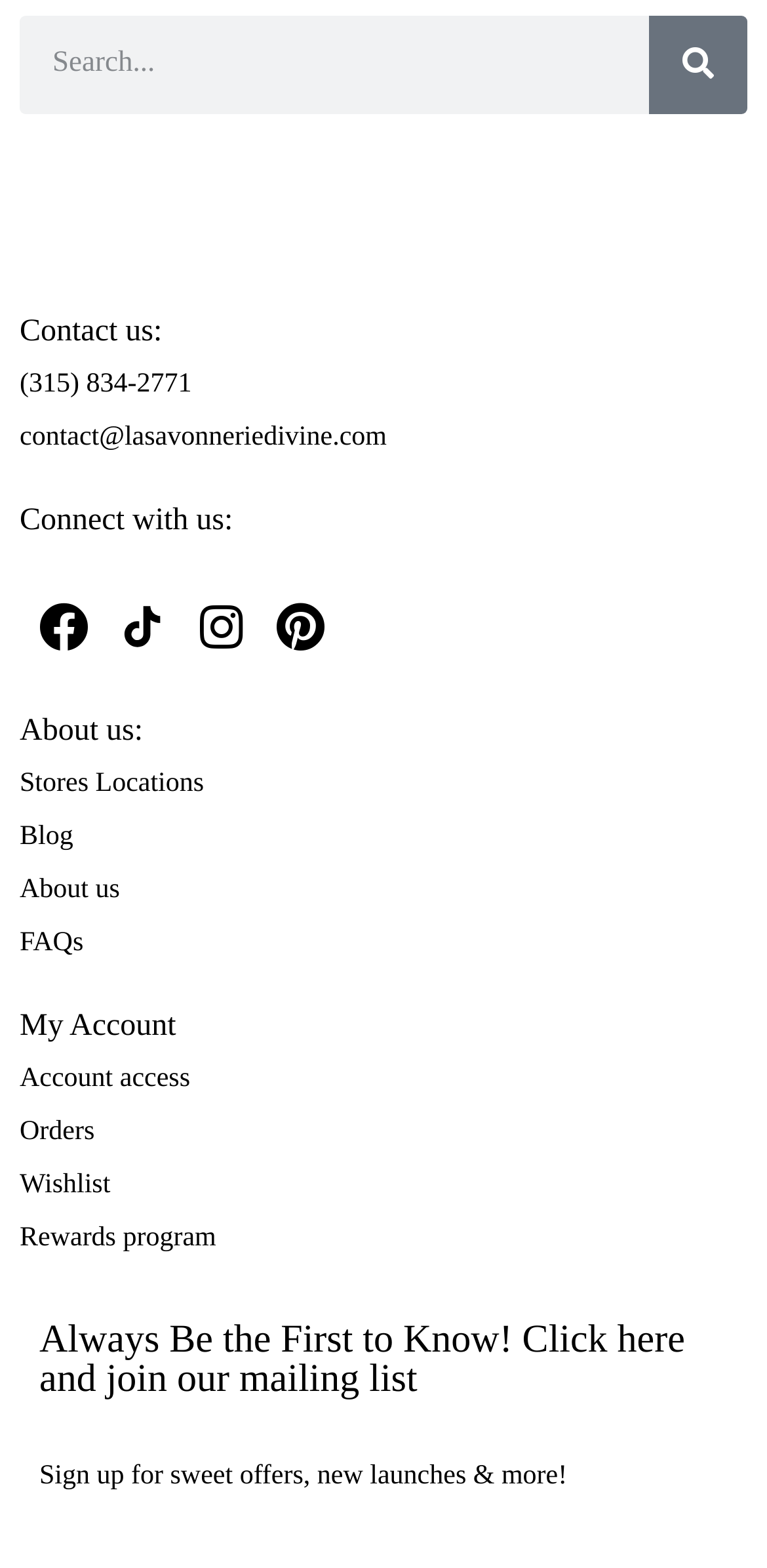What is the label of the search box?
Using the information from the image, answer the question thoroughly.

I found the label of the search box by looking at the static text element with the text 'Search' which is located at coordinates [0.026, 0.01, 0.846, 0.072] and is a child of the search box element.